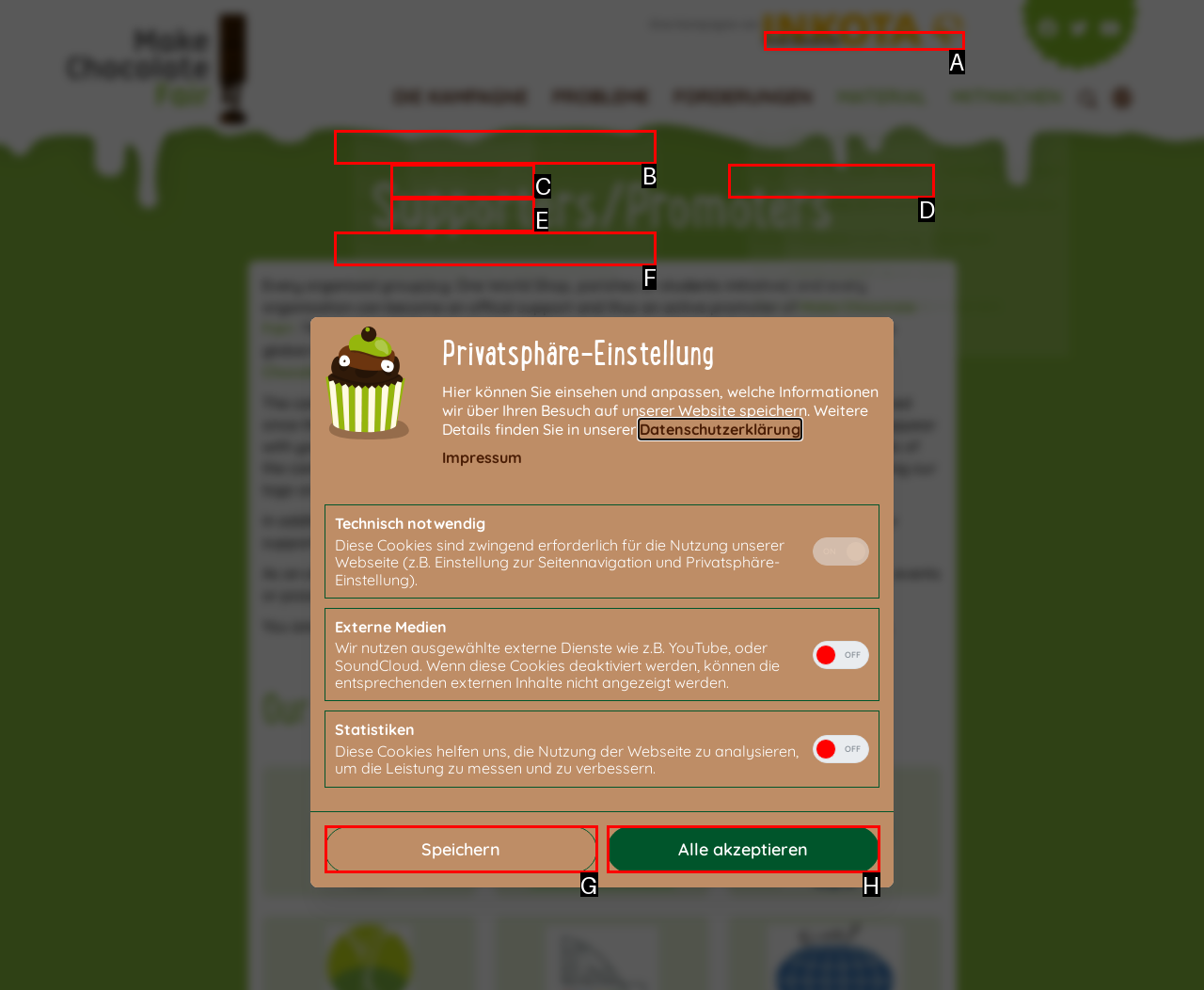Using the provided description: Alle akzeptieren, select the most fitting option and return its letter directly from the choices.

H